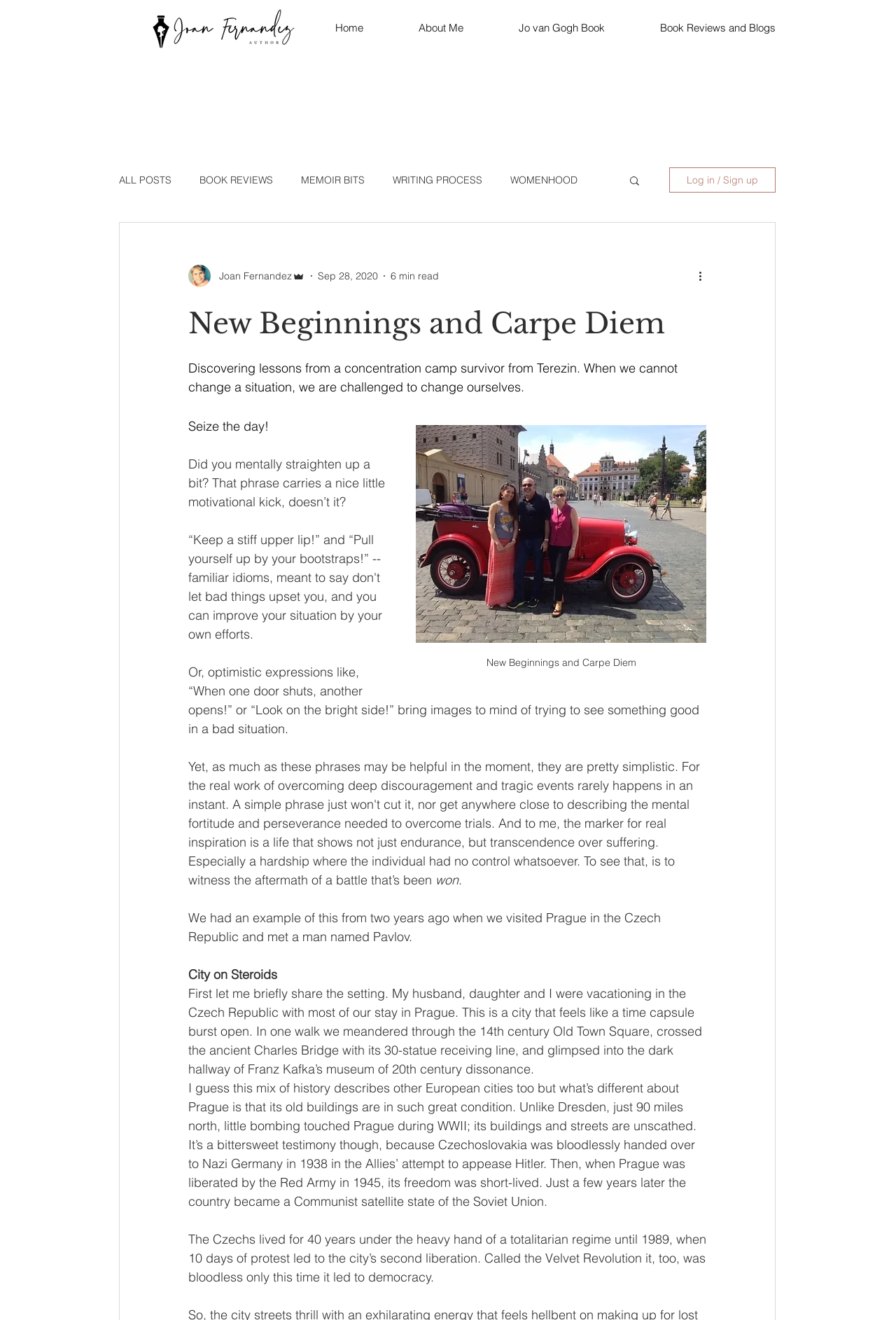What is the phrase that carries a motivational kick?
Please give a detailed and elaborate explanation in response to the question.

The phrase is mentioned in the static text 'Seize the day!' which is described as carrying a nice little motivational kick.